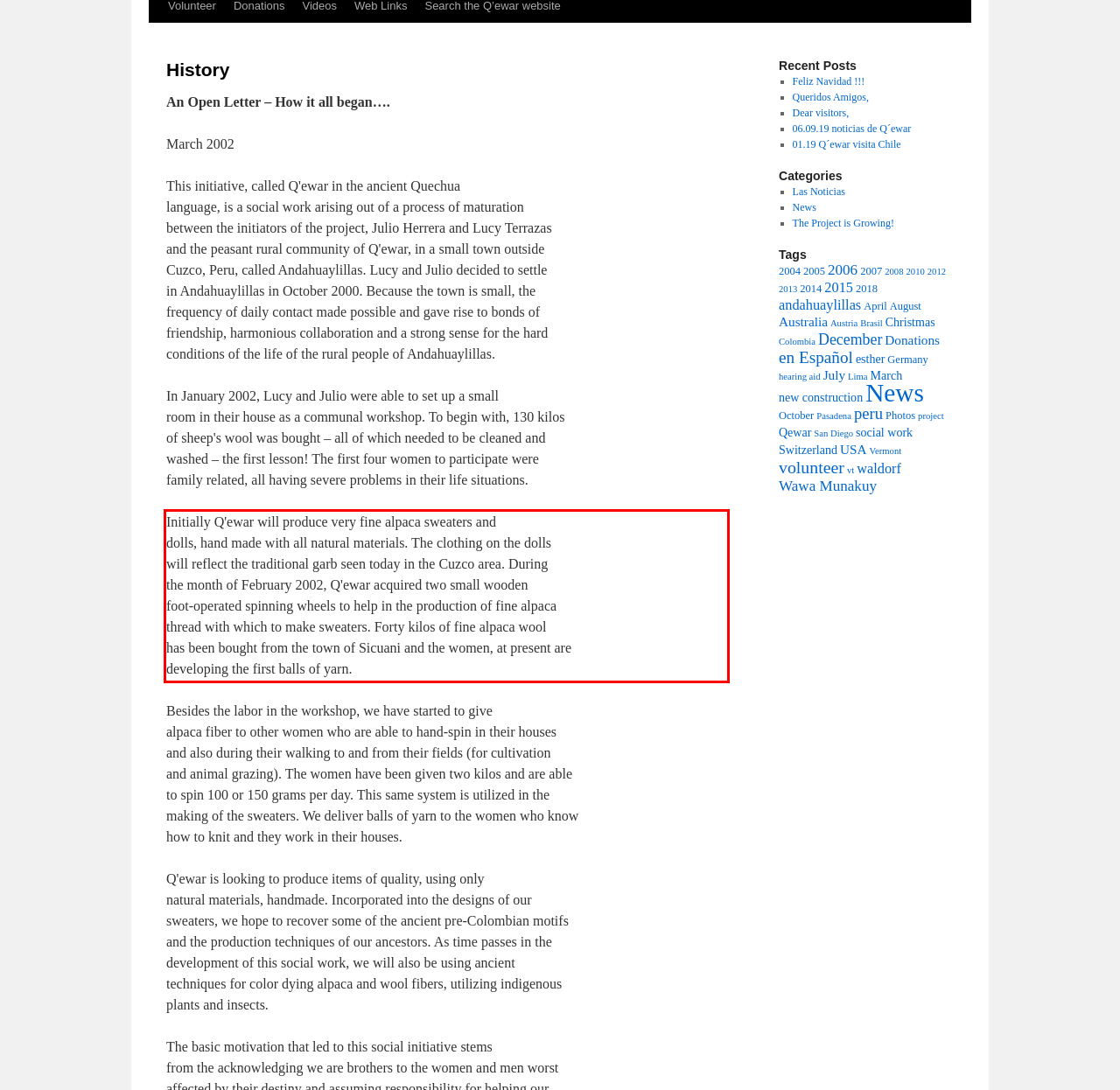Using the provided webpage screenshot, recognize the text content in the area marked by the red bounding box.

Initially Q'ewar will produce very fine alpaca sweaters and dolls, hand made with all natural materials. The clothing on the dolls will reflect the traditional garb seen today in the Cuzco area. During the month of February 2002, Q'ewar acquired two small wooden foot-operated spinning wheels to help in the production of fine alpaca thread with which to make sweaters. Forty kilos of fine alpaca wool has been bought from the town of Sicuani and the women, at present are developing the first balls of yarn.